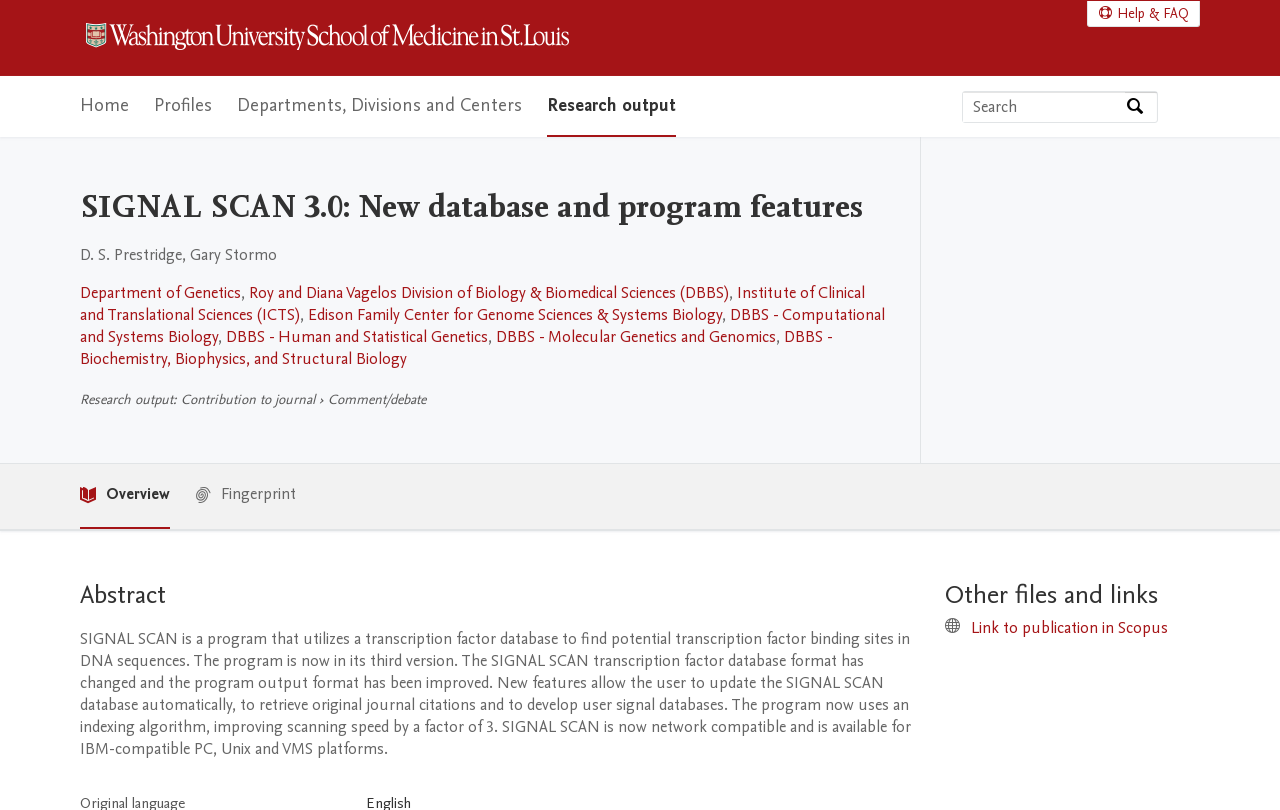What is the purpose of the SIGNAL SCAN program?
Please provide a detailed and comprehensive answer to the question.

The abstract section of the webpage describes the SIGNAL SCAN program as 'a program that utilizes a transcription factor database to find potential transcription factor binding sites in DNA sequences'.